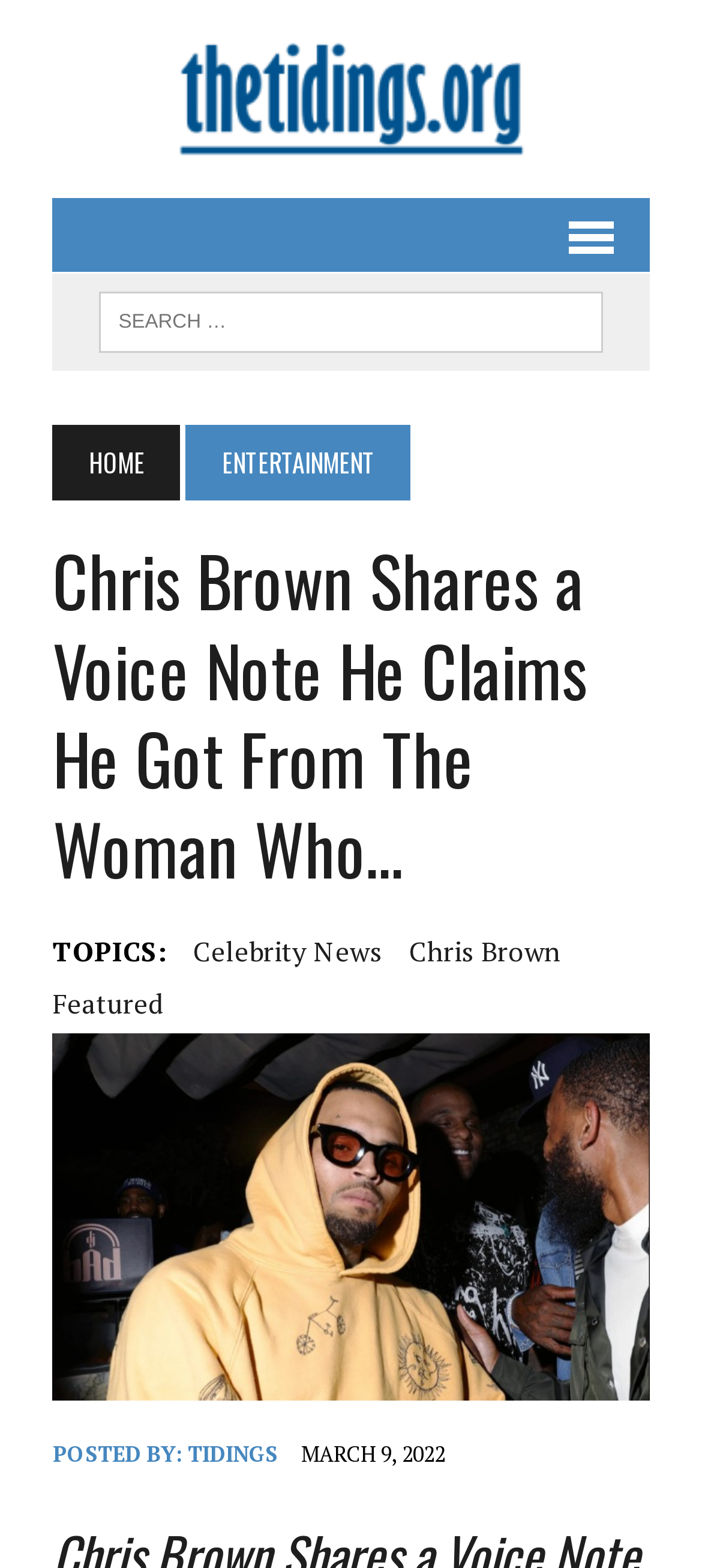When was the article posted?
Based on the screenshot, provide your answer in one word or phrase.

MARCH 9, 2022